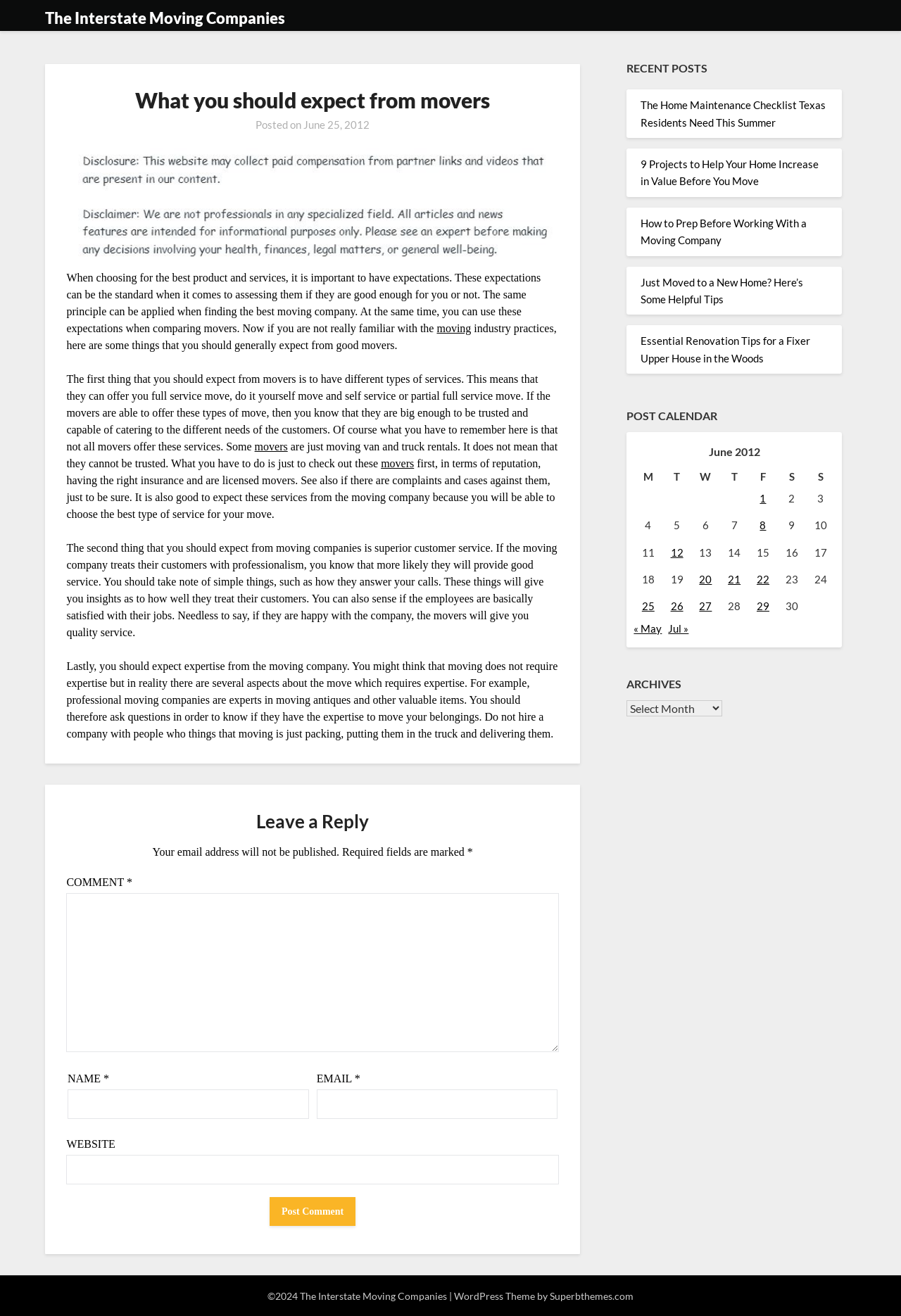Summarize the webpage in an elaborate manner.

This webpage is about what to expect from movers, specifically discussing the importance of having expectations when choosing a moving company. The page is divided into two main sections: the main content area and a complementary section on the right.

In the main content area, there is a heading "What you should expect from movers" followed by a brief introduction to the importance of having expectations when choosing a moving company. Below the introduction, there is an image. The main content is divided into three sections, each discussing a specific aspect of what to expect from movers: different types of services, superior customer service, and expertise.

There are five links to other articles related to moving, such as "The Home Maintenance Checklist Texas Residents Need This Summer" and "How to Prep Before Working With a Moving Company". 

At the bottom of the main content area, there is a section for leaving a reply, which includes fields for name, email, website, and a comment box.

In the complementary section on the right, there are two sections: "RECENT POSTS" and "POST CALENDAR". The "RECENT POSTS" section lists five links to recent articles, and the "POST CALENDAR" section displays a table showing the posts published in June 2012.